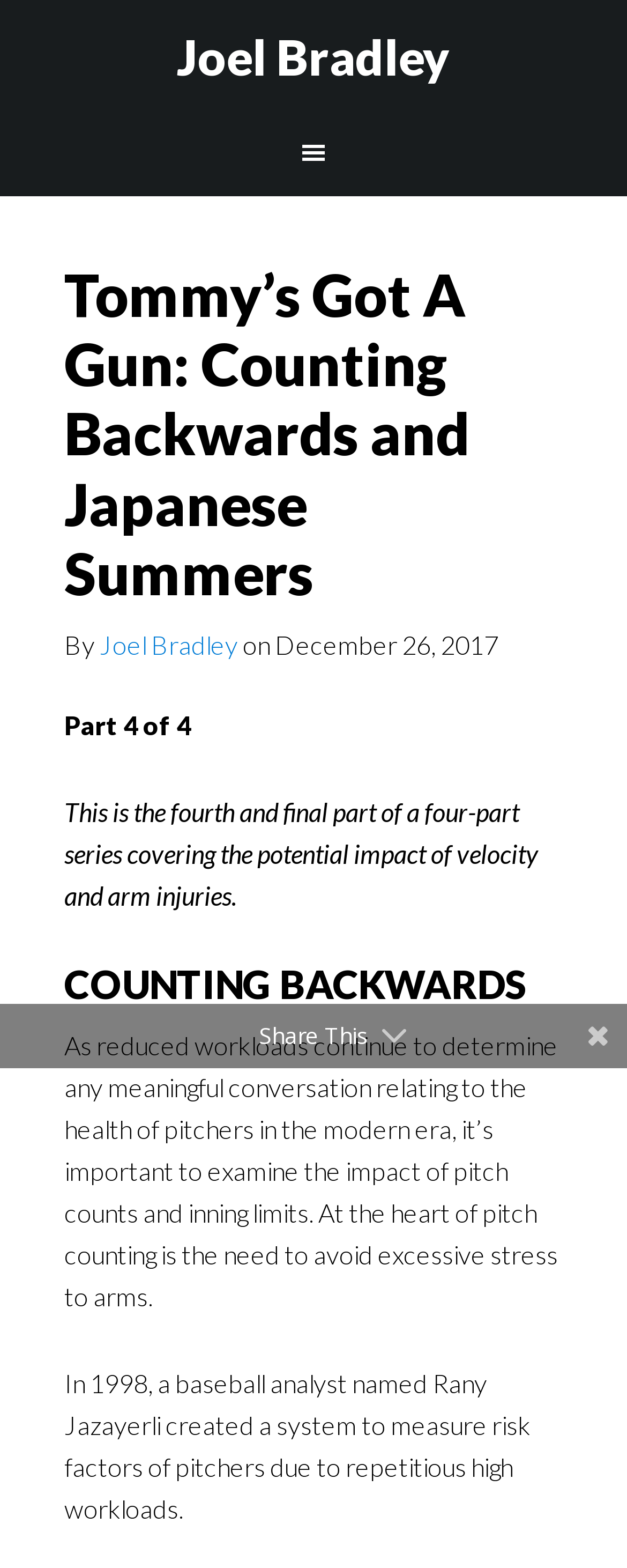Answer the following query with a single word or phrase:
How many parts are in the article series?

4